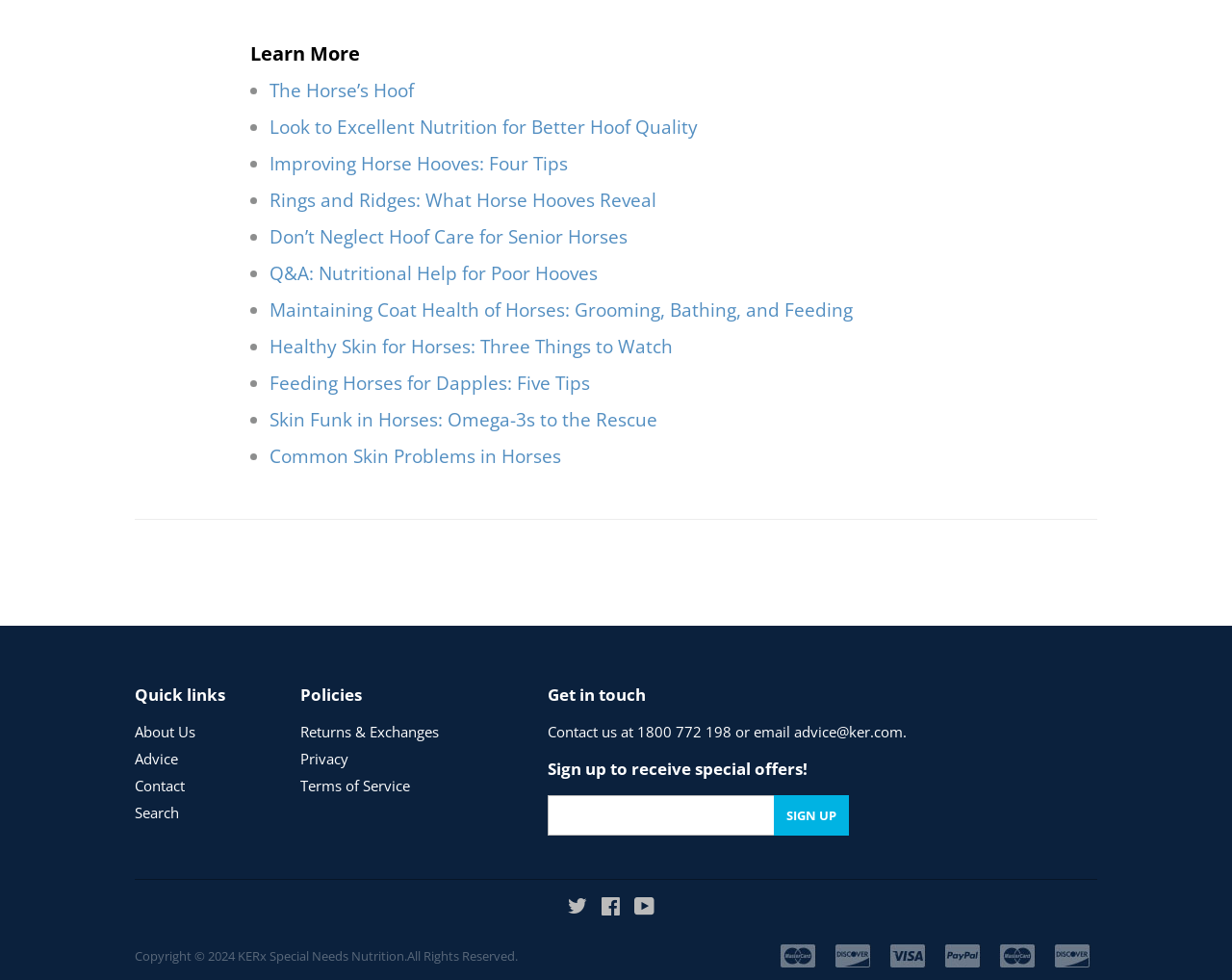Based on the visual content of the image, answer the question thoroughly: What is the purpose of the textbox under the 'Sign up to receive special offers!' heading?

The textbox under the 'Sign up to receive special offers!' heading is labeled 'Email Address' and is likely used to input an email address to receive special offers or newsletters.